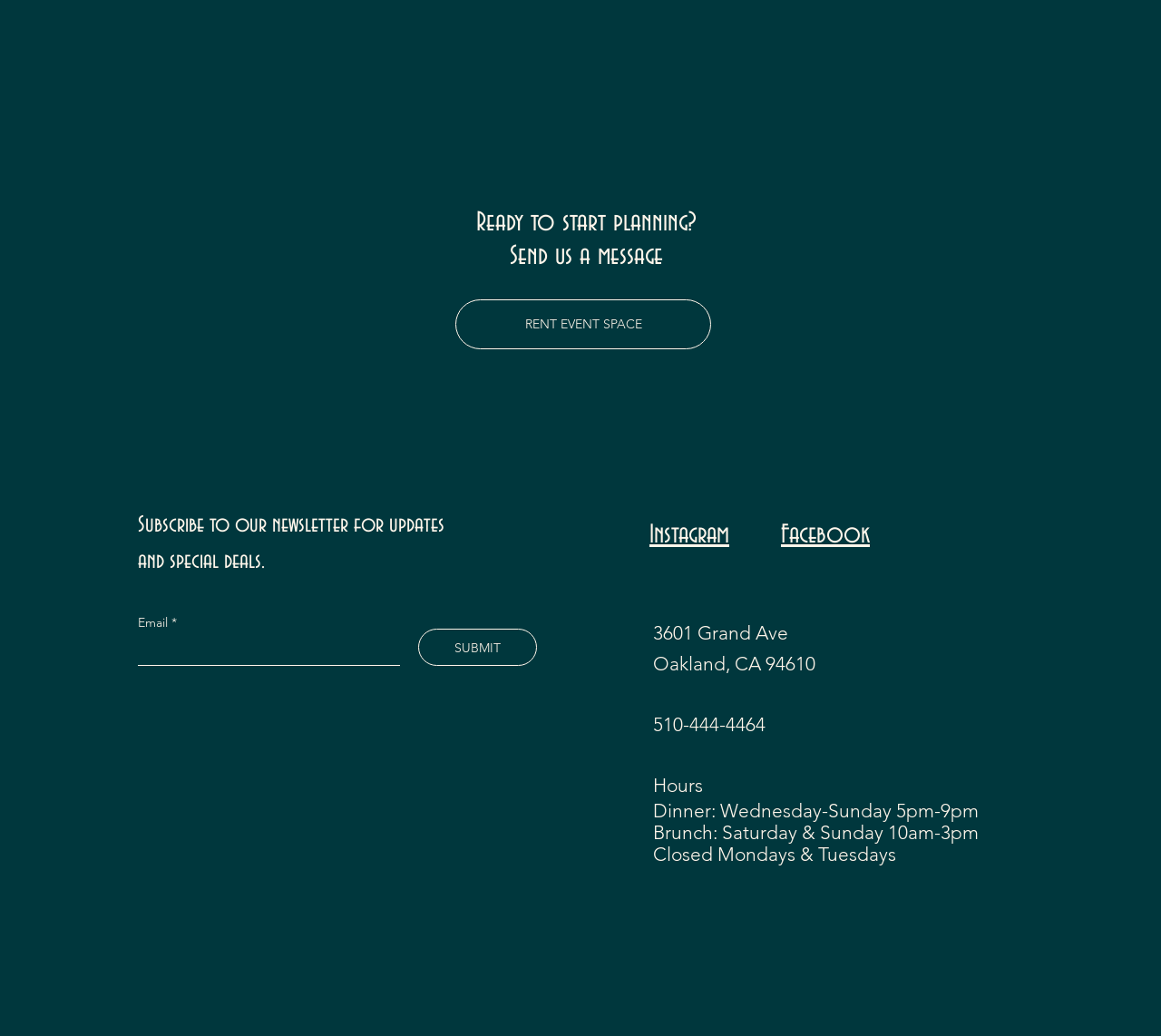What is the address of the establishment?
Using the screenshot, give a one-word or short phrase answer.

3601 Grand Ave, Oakland, CA 94610